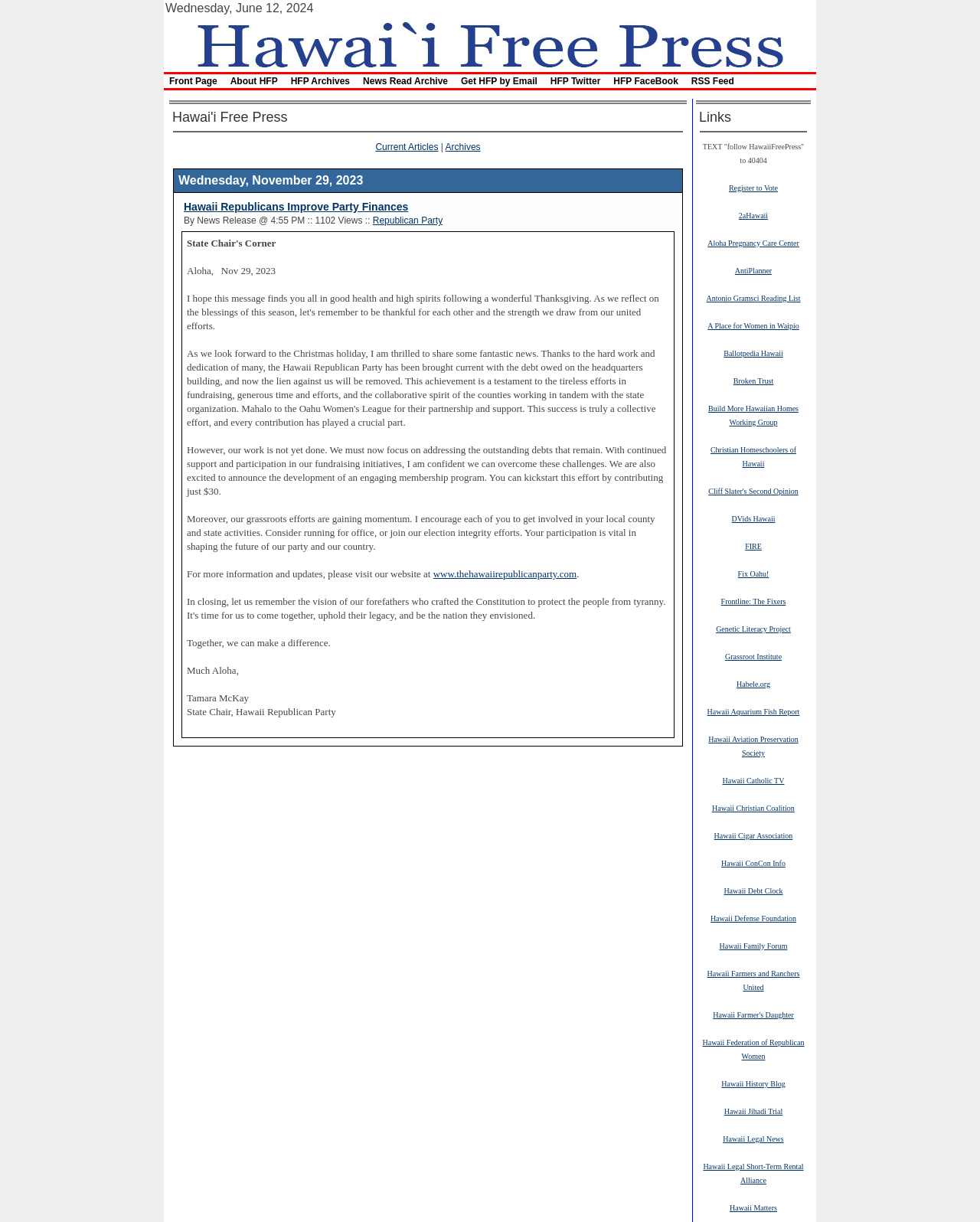Give an in-depth explanation of the webpage layout and content.

The webpage is divided into several sections. At the top, there is a header section with a date "Wednesday, June 12, 2024" and a logo of "Hawaii Free Press" with a link to the website. Below the header, there is a navigation menu with links to "Front Page", "About HFP", "HFP Archives", "News Read Archive", "Get HFP by Email", "HFP Twitter", "HFP FaceBook", and "RSS Feed".

The main content section is divided into two columns. The left column has a title "Hawai'i Free Press" and a separator line below it. Below the separator, there is a table with a single row and two columns. The first column has a title "Current Articles | Archives" with links to "Current Articles" and "Archives". The second column has a table with a single row and two columns. The first column has a title "Hawaii Republicans Improve Party Finances" with a link to the article, and the second column has a brief summary of the article.

The article "Hawaii Republicans Improve Party Finances" is a news release from the Hawaii Republican Party, dated November 29, 2023. The article discusses the party's achievement in paying off its debt and removing the lien against its headquarters building. It also mentions the party's plans to develop an engaging membership program and encourages readers to get involved in local county and state activities.

The right column has a section titled "Links" with a list of links to various websites, including "Register to Vote", "2aHawaii", "Aloha Pregnancy Care Center", and many others. There are 25 links in total, covering a range of topics from politics to education to healthcare.

At the bottom of the page, there is a separator line, and below it, there is a footer section with a copyright notice and a link to the website's terms of use.